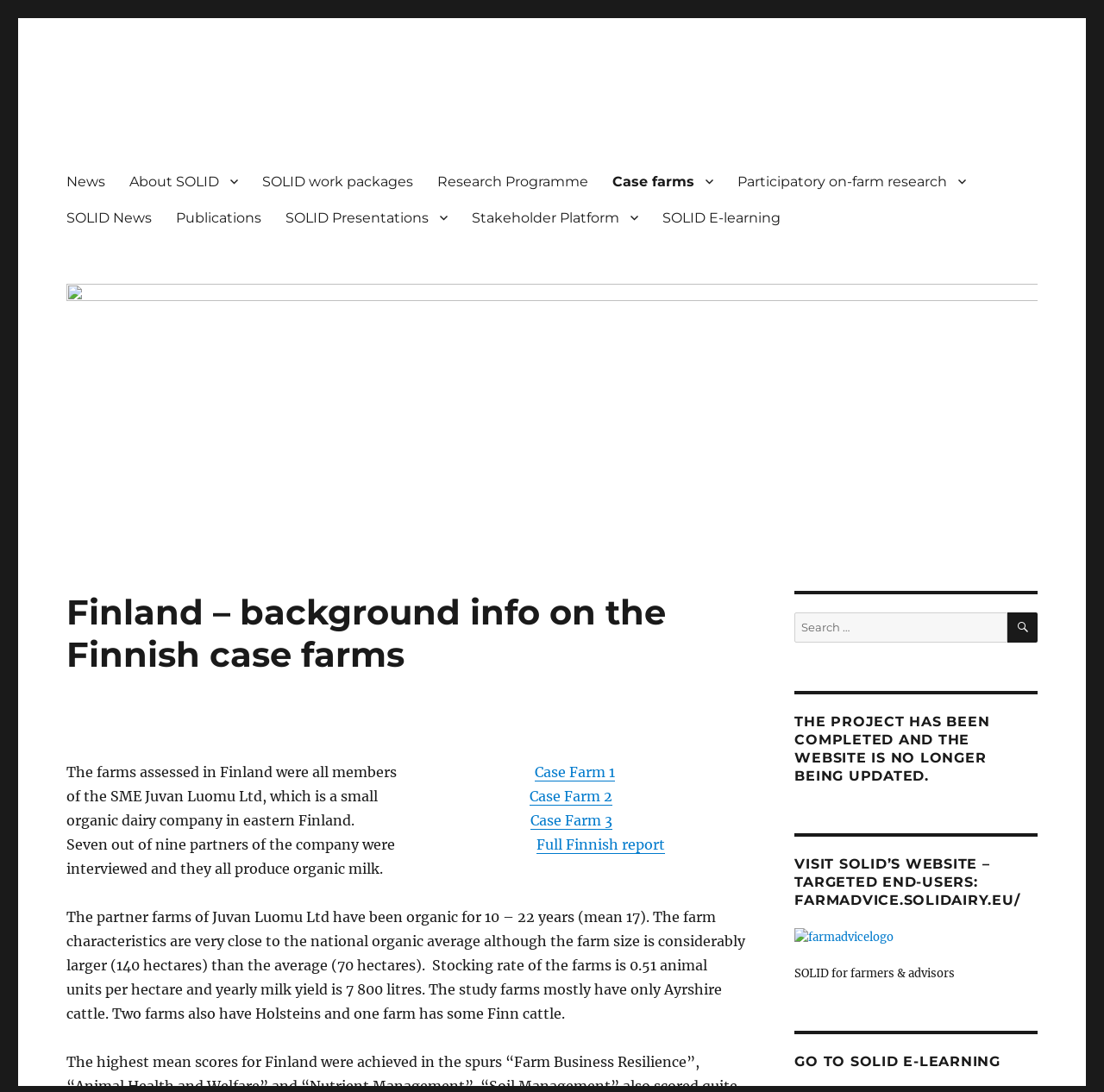Find the bounding box coordinates for the UI element that matches this description: "News".

[0.049, 0.149, 0.106, 0.182]